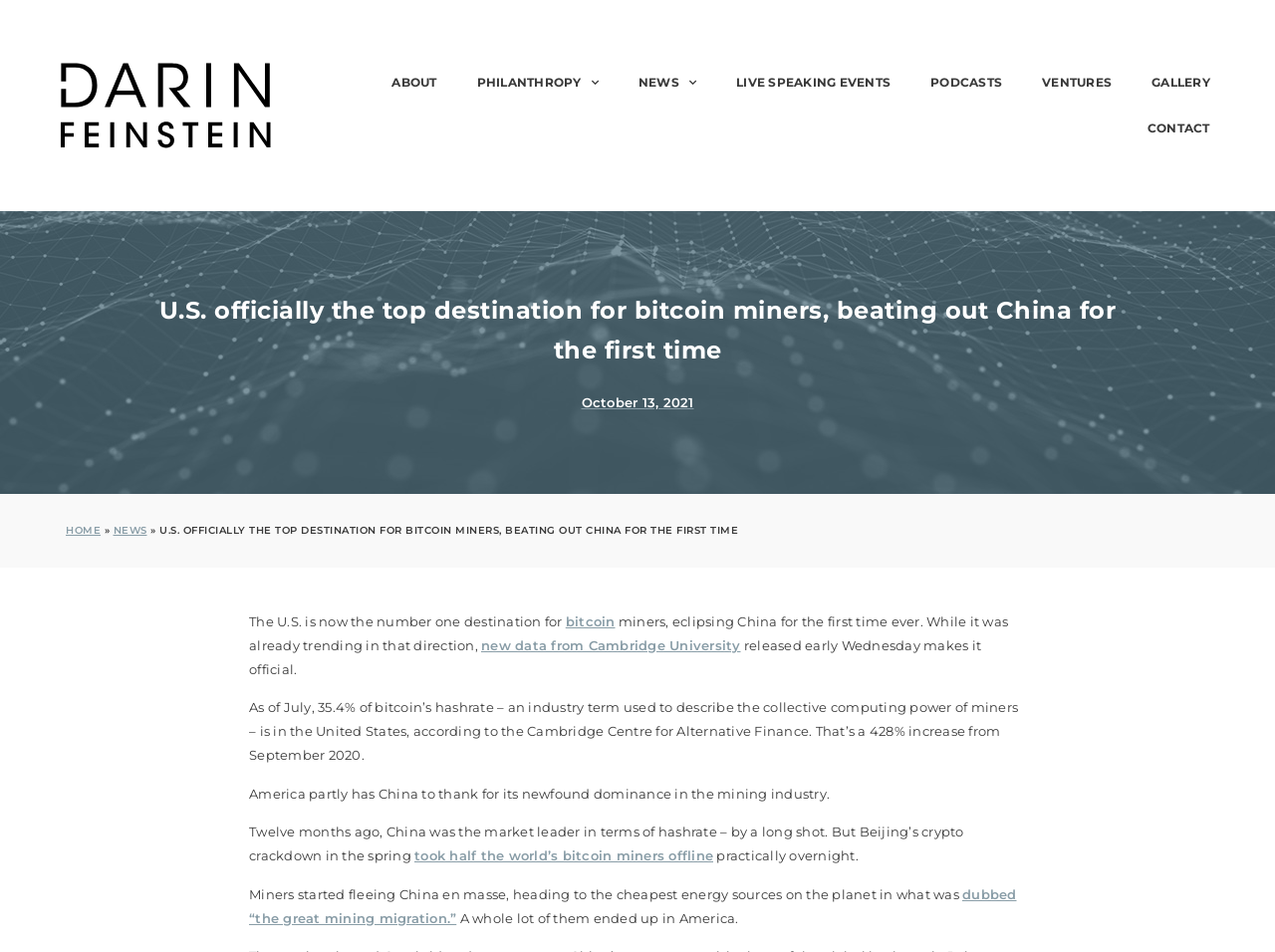Identify the bounding box coordinates necessary to click and complete the given instruction: "Click on the Darin Feinstein logo".

[0.047, 0.062, 0.214, 0.159]